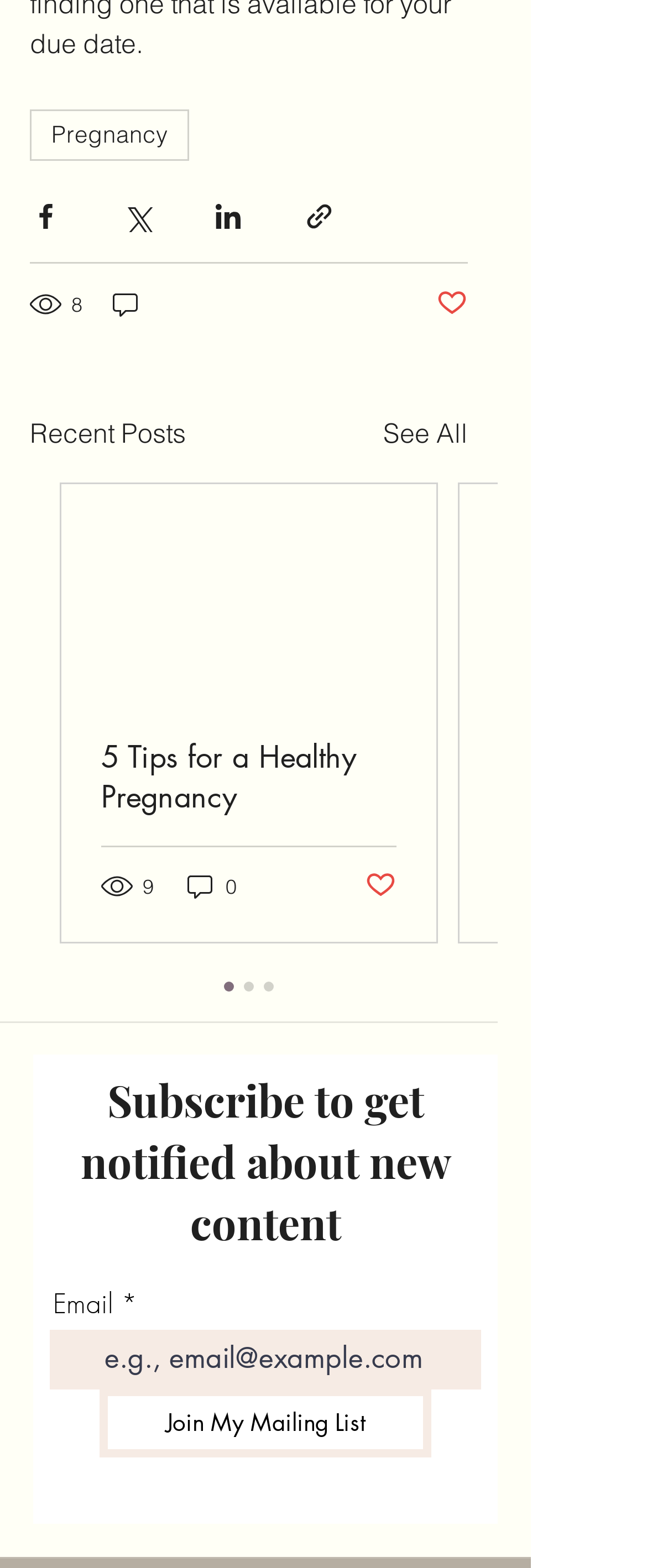What is the purpose of the textbox?
Provide a fully detailed and comprehensive answer to the question.

The textbox is labeled as 'Email *' and is required, indicating that it is used to input an email address, likely for subscribing to a mailing list.